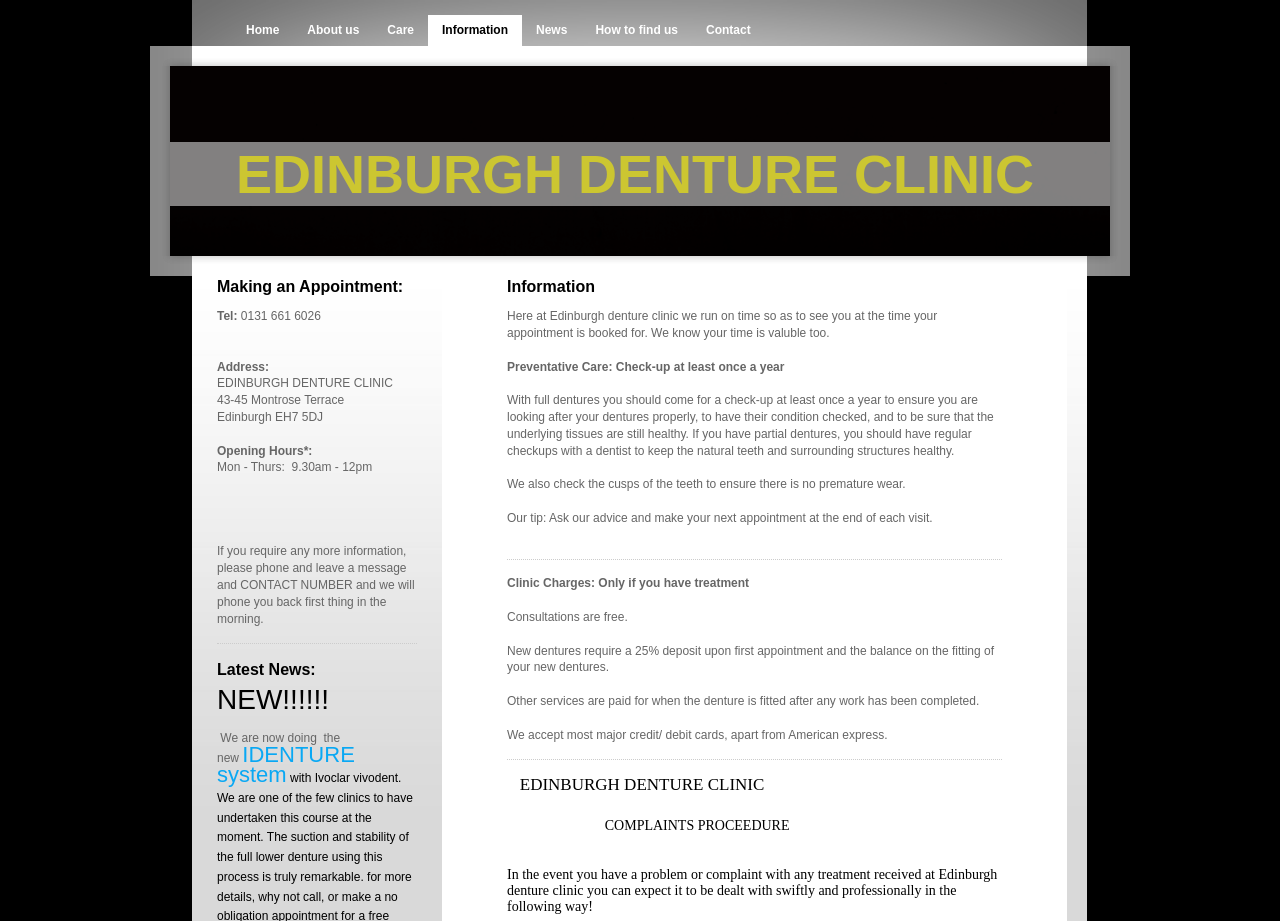Please determine the bounding box coordinates of the element to click on in order to accomplish the following task: "Call the phone number". Ensure the coordinates are four float numbers ranging from 0 to 1, i.e., [left, top, right, bottom].

[0.186, 0.336, 0.251, 0.351]